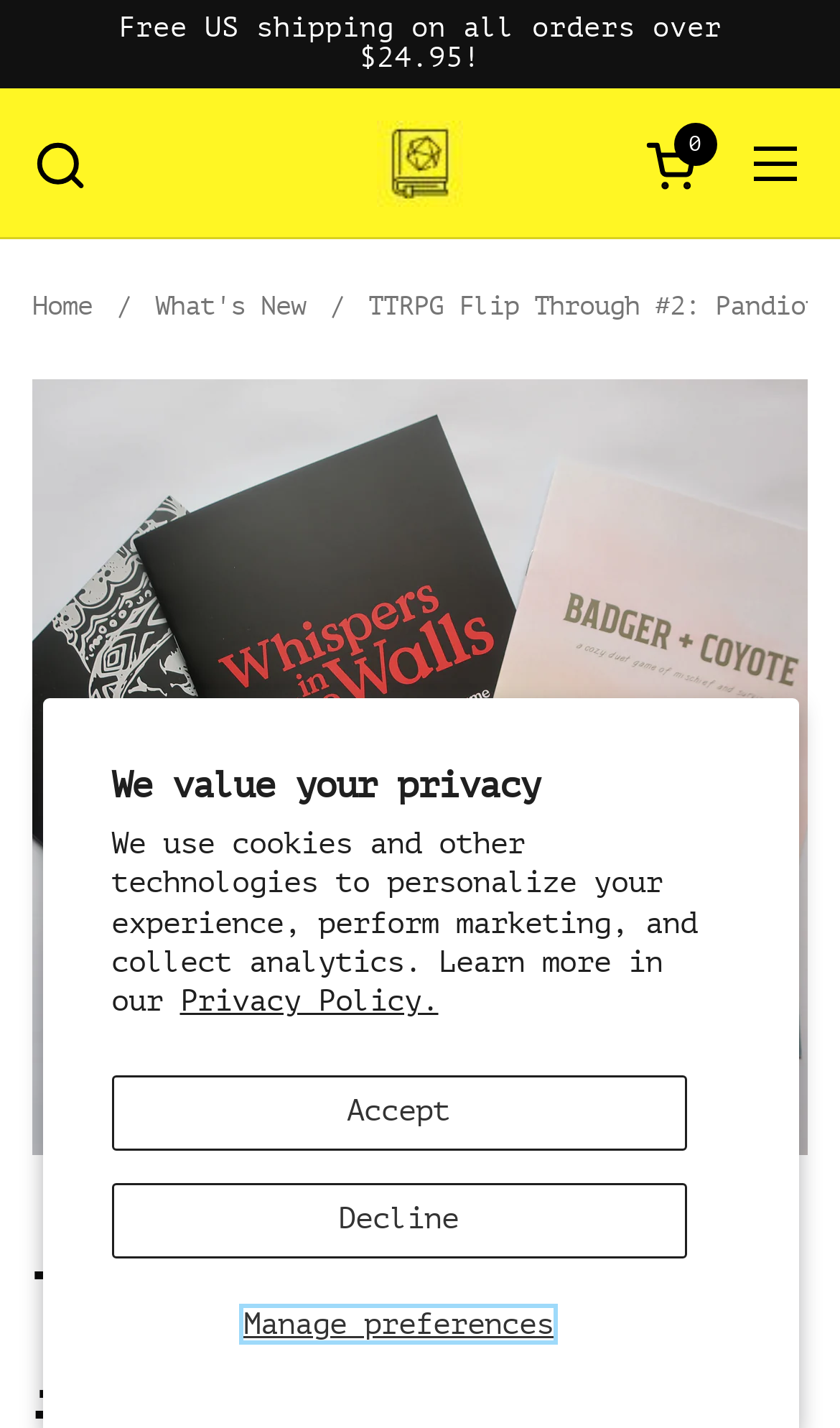How many main navigation links are there?
Using the details from the image, give an elaborate explanation to answer the question.

I counted the number of link elements in the main navigation area of the webpage, which are 'Home', 'What's New', and another link separated by a '/' character. These links are located in the top navigation bar of the webpage.